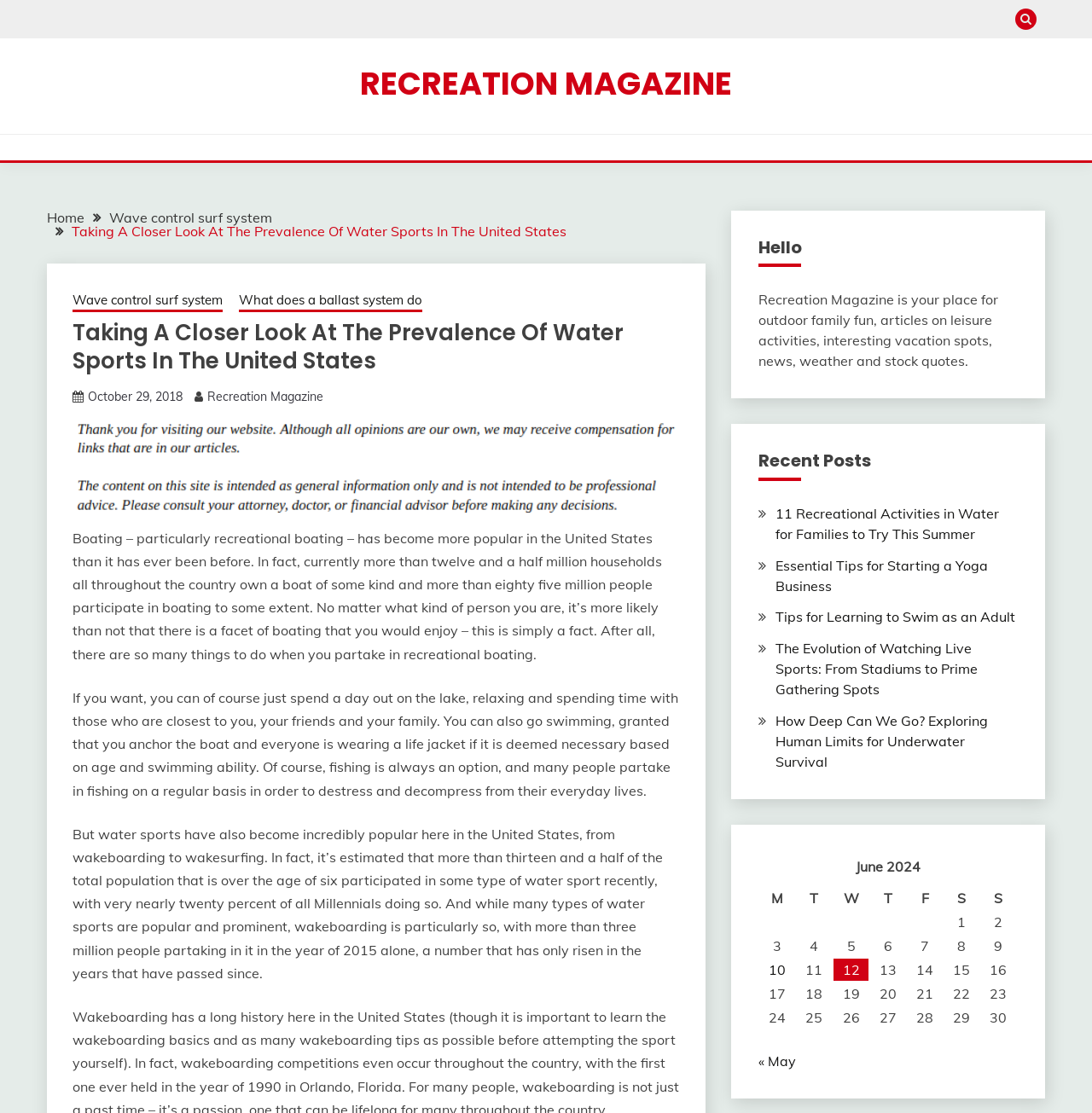Locate the bounding box coordinates of the element that should be clicked to fulfill the instruction: "Click the 'RECREATION MAGAZINE' link".

[0.33, 0.055, 0.67, 0.095]